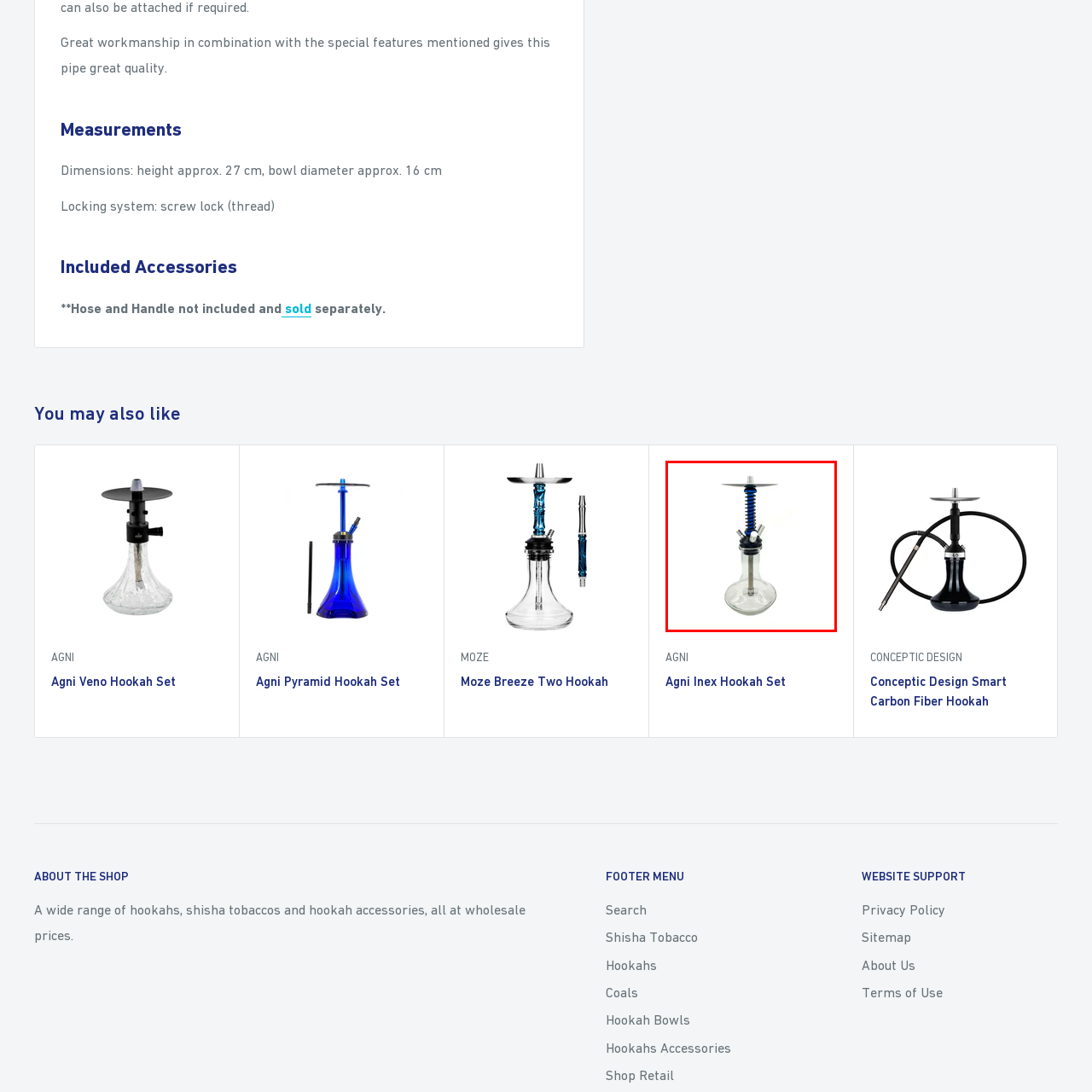Check the picture within the red bounding box and provide a brief answer using one word or phrase: How many hose ports does the hookah have?

Multiple